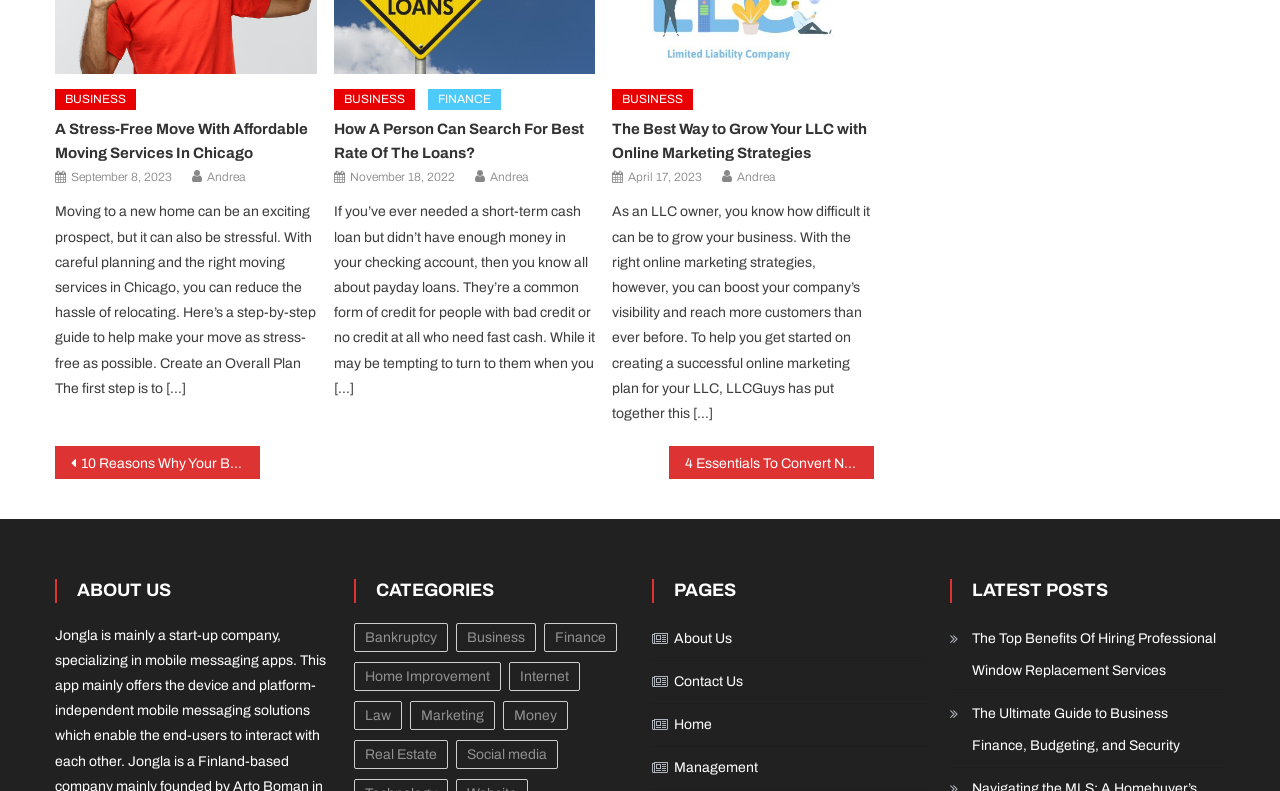Locate the bounding box coordinates of the clickable part needed for the task: "Explore 'FINANCE' category".

[0.334, 0.112, 0.391, 0.139]